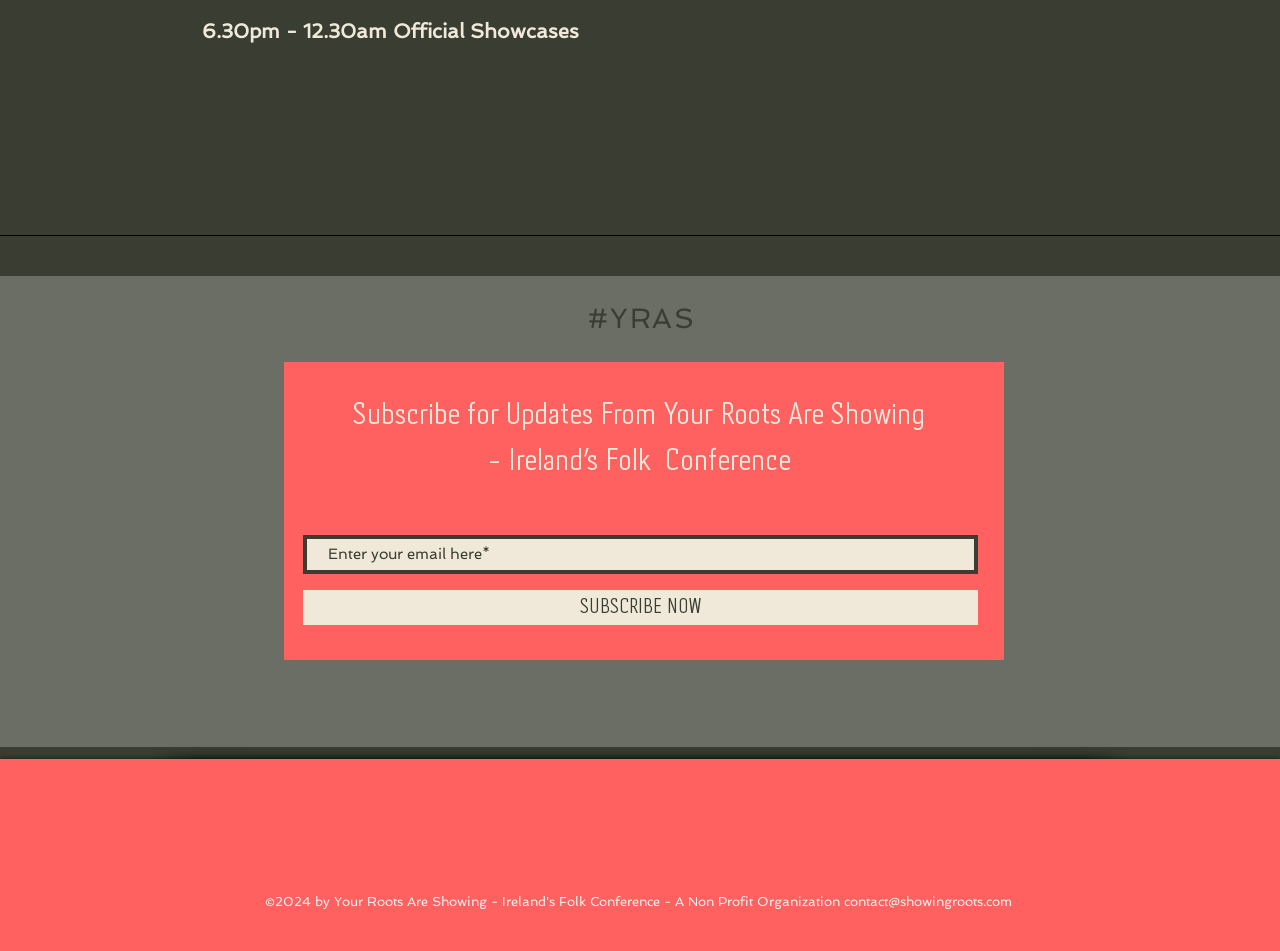Please provide a comprehensive response to the question below by analyzing the image: 
What is the contact email address?

The contact email address can be found in the link at the bottom of the webpage, which is 'contact@showingroots.com'.